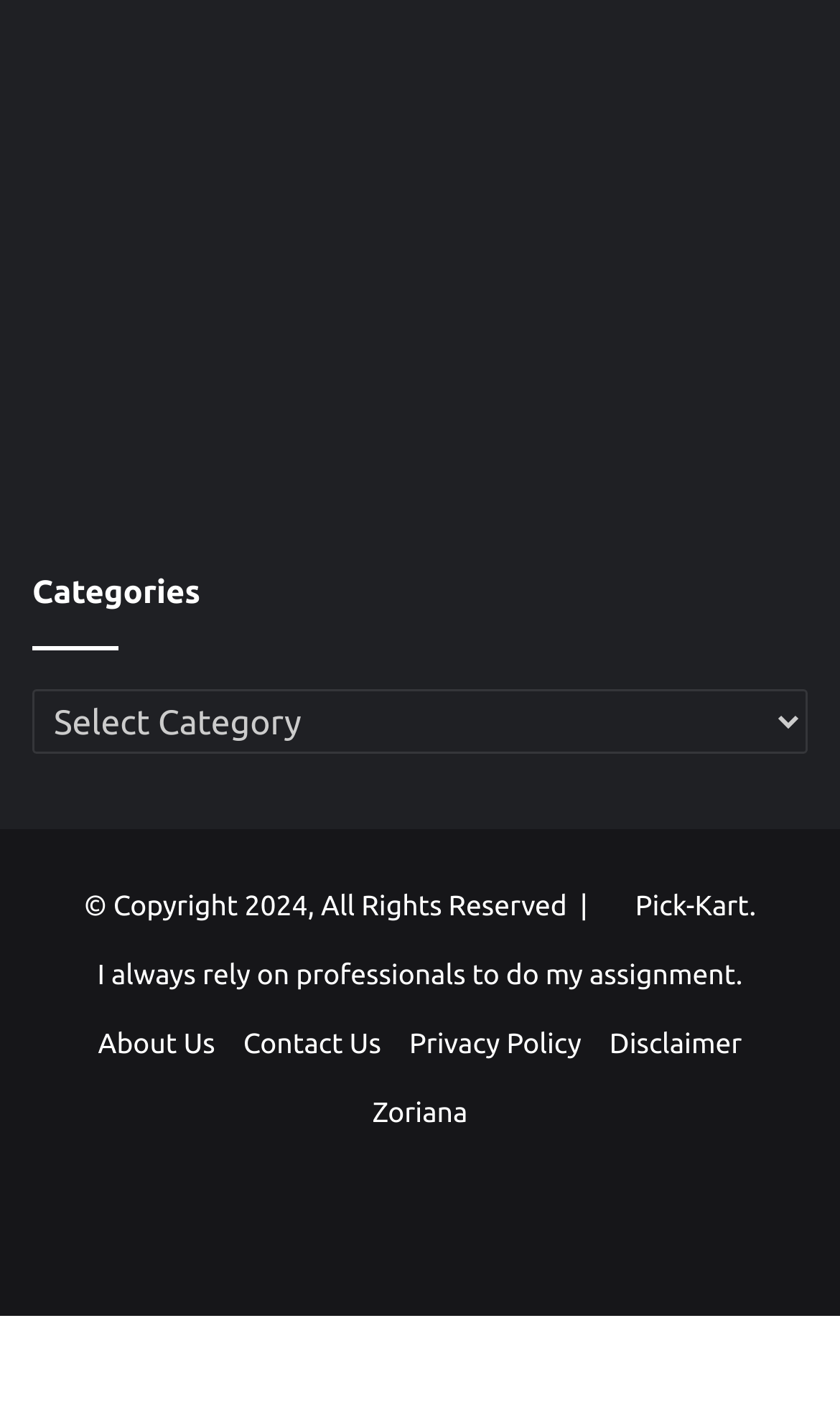What is the category selection element on the webpage?
Refer to the image and provide a one-word or short phrase answer.

ComboBox